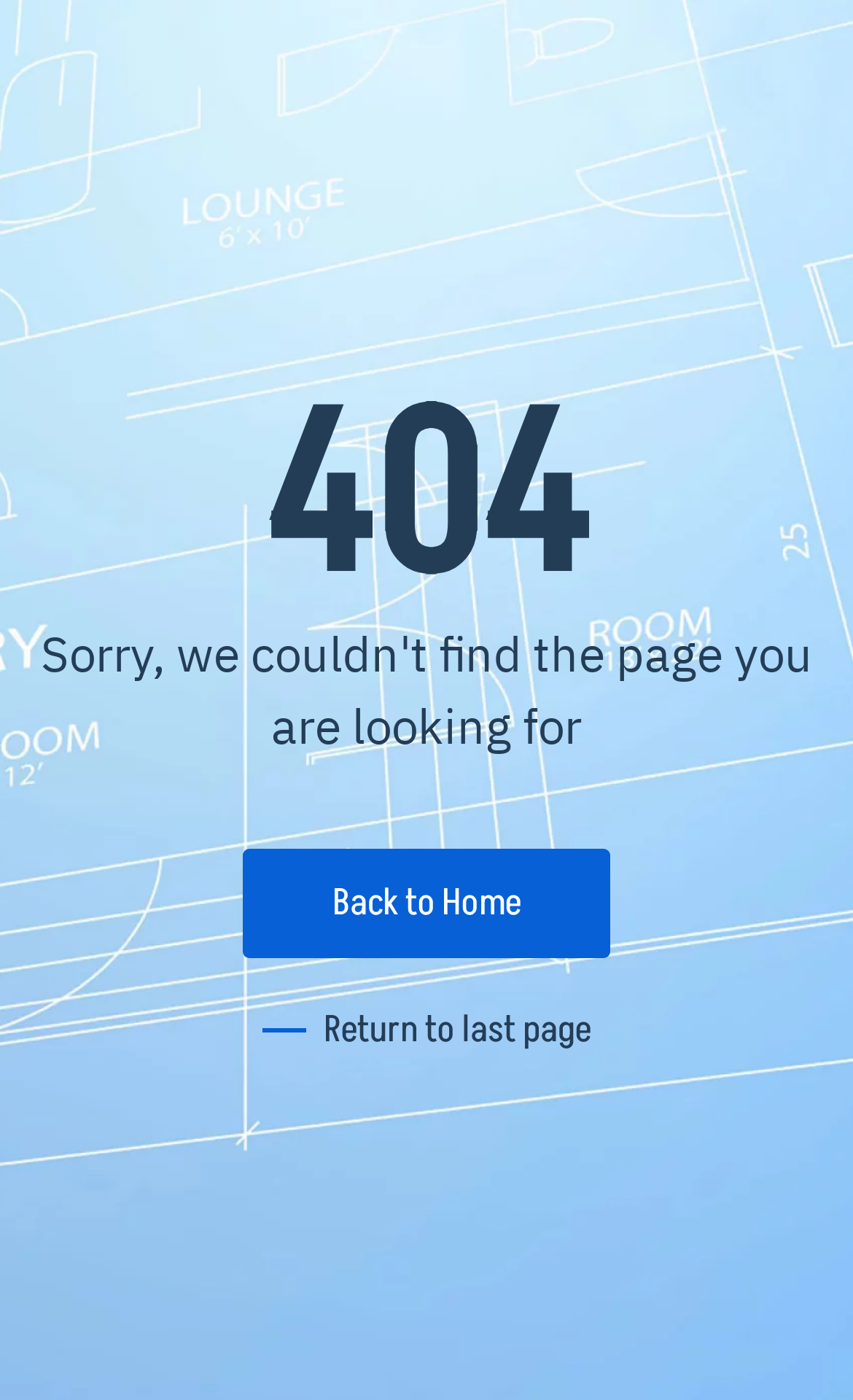Calculate the bounding box coordinates of the UI element given the description: "Return to last page".

[0.308, 0.717, 0.692, 0.757]